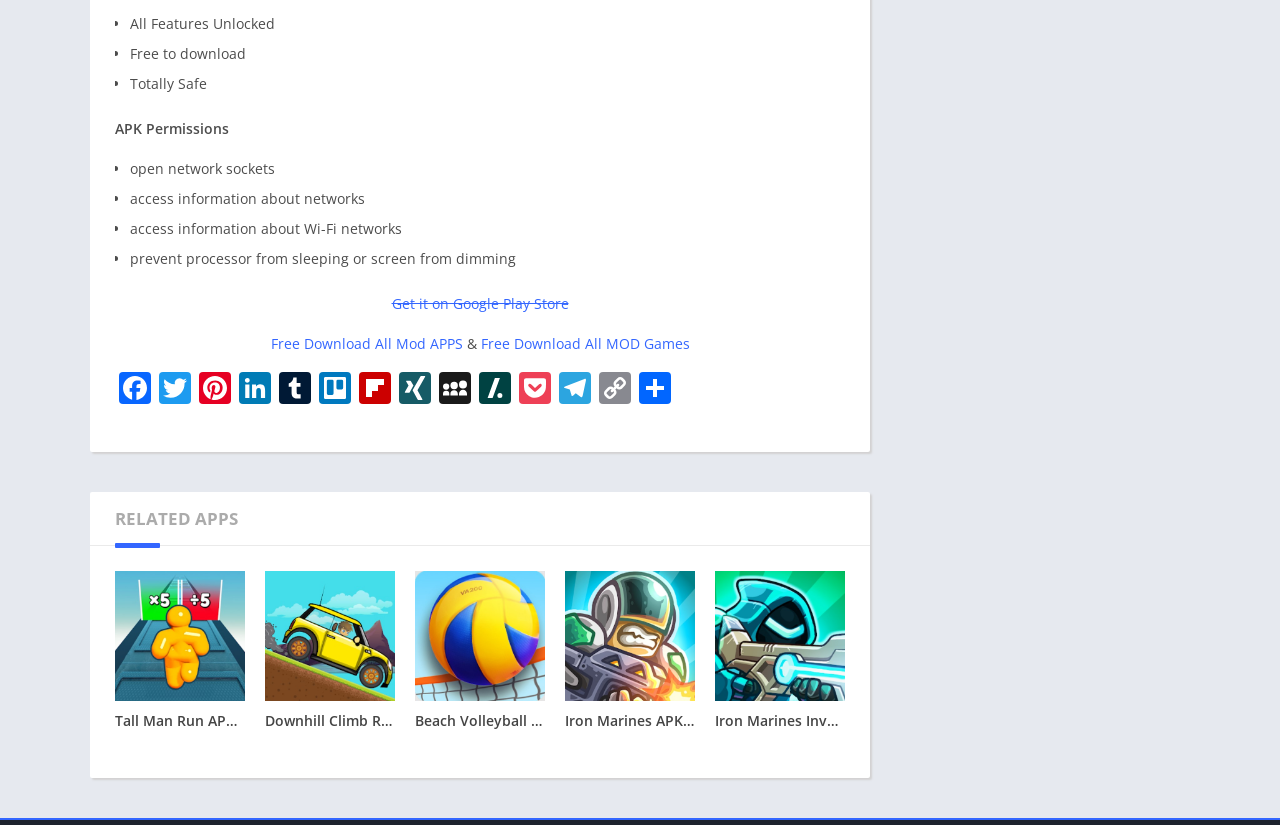What are some related apps?
Please answer the question as detailed as possible.

Below the main content of the webpage, there is a section labeled 'RELATED APPS' that lists several related apps, including Tall Man Run, Downhill Climb Racing, Beach Volleyball 3D, Iron Marines, and Iron Marines Invasion.